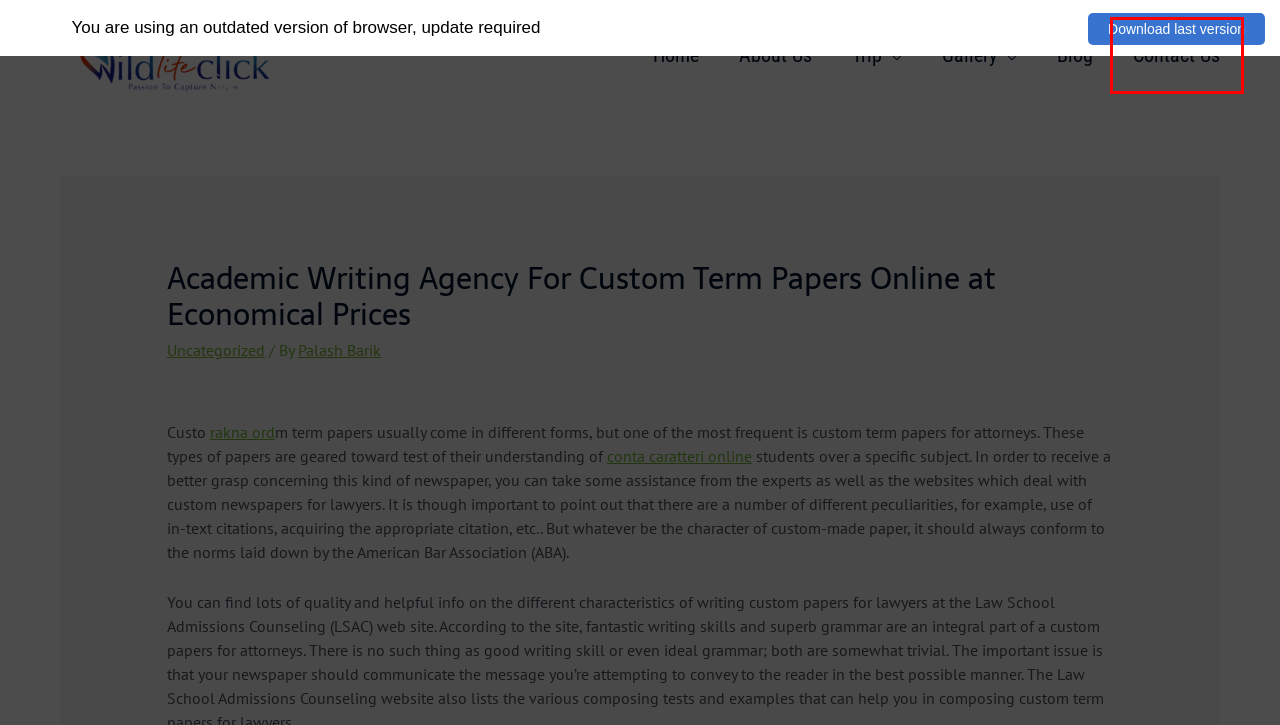Review the webpage screenshot provided, noting the red bounding box around a UI element. Choose the description that best matches the new webpage after clicking the element within the bounding box. The following are the options:
A. Professional Academic Assistance For Your College Essay - Wildlifeclick
B. Other - Wildlifeclick
C. Uncategorized Archives - Wildlifeclick
D. Gallery - Wildlifeclick
E. spectrotech, Author at Wildlifeclick
F. Wildlifeclick - Passion to Capture Nature
G. Bharatpur, Rajasthan - Wildlifeclick
H. Contact Us - Wildlifeclick

H